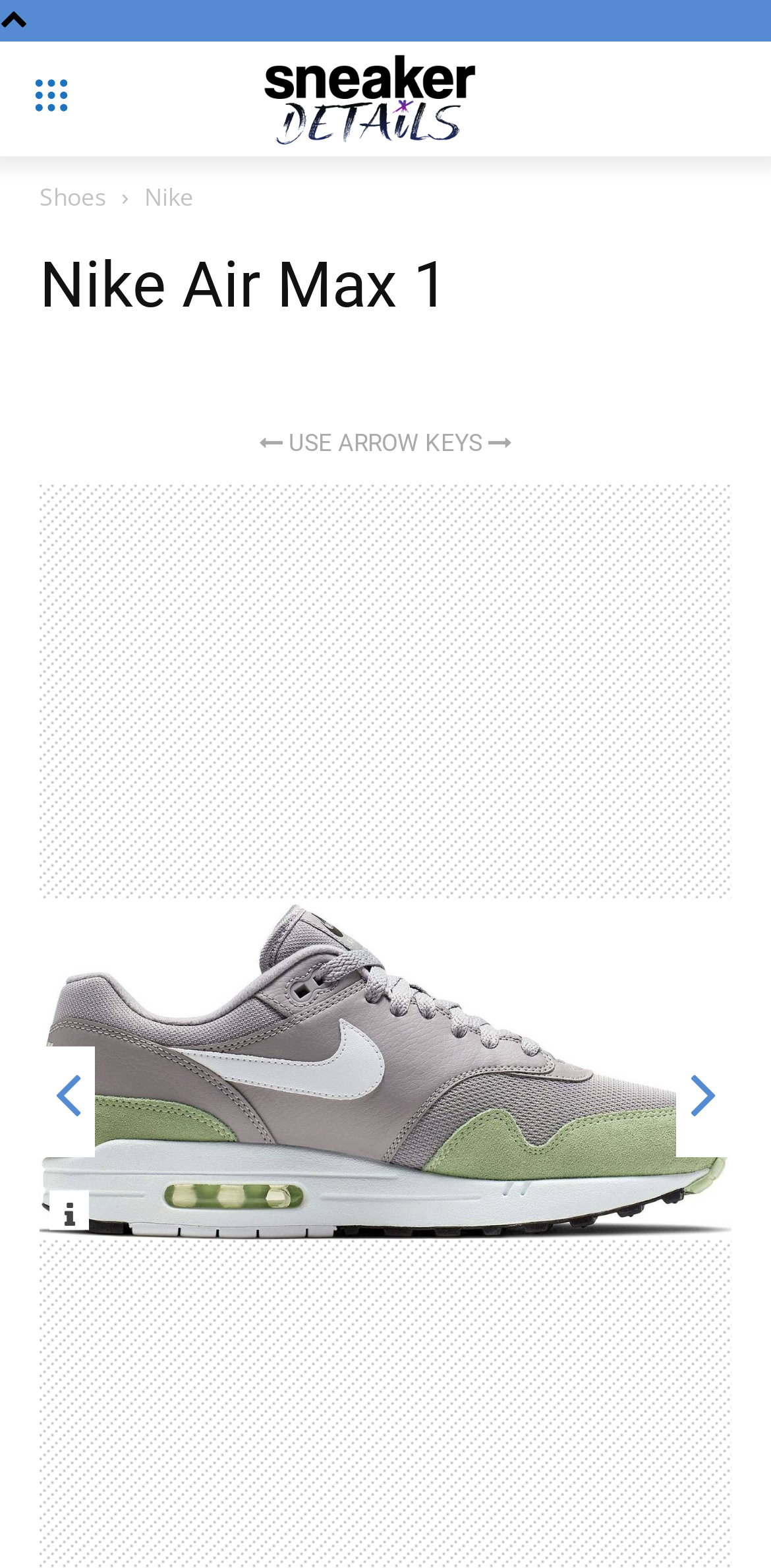Describe all visible elements and their arrangement on the webpage.

The webpage is about Nike Air Max 1 shoes, featuring reviews and reasons to buy. At the top left corner, there is a small image. Next to it, on the top center, is a logo link with an accompanying image. Below the logo, there are two links, "Shoes" and "Nike", positioned side by side.

The main content is under the "Nike" link, which is divided into sections. The first section has a heading "Nike Air Max 1" at the top. Below the heading, there is a static text "USE ARROW KEYS". Further down, there is a large image that takes up most of the width of the page. Above the image, there are two links, one on the left and one on the right, with no accompanying text.

The webpage appears to have a simple layout, with a focus on showcasing the Nike Air Max 1 shoes and providing reviews and buying information.